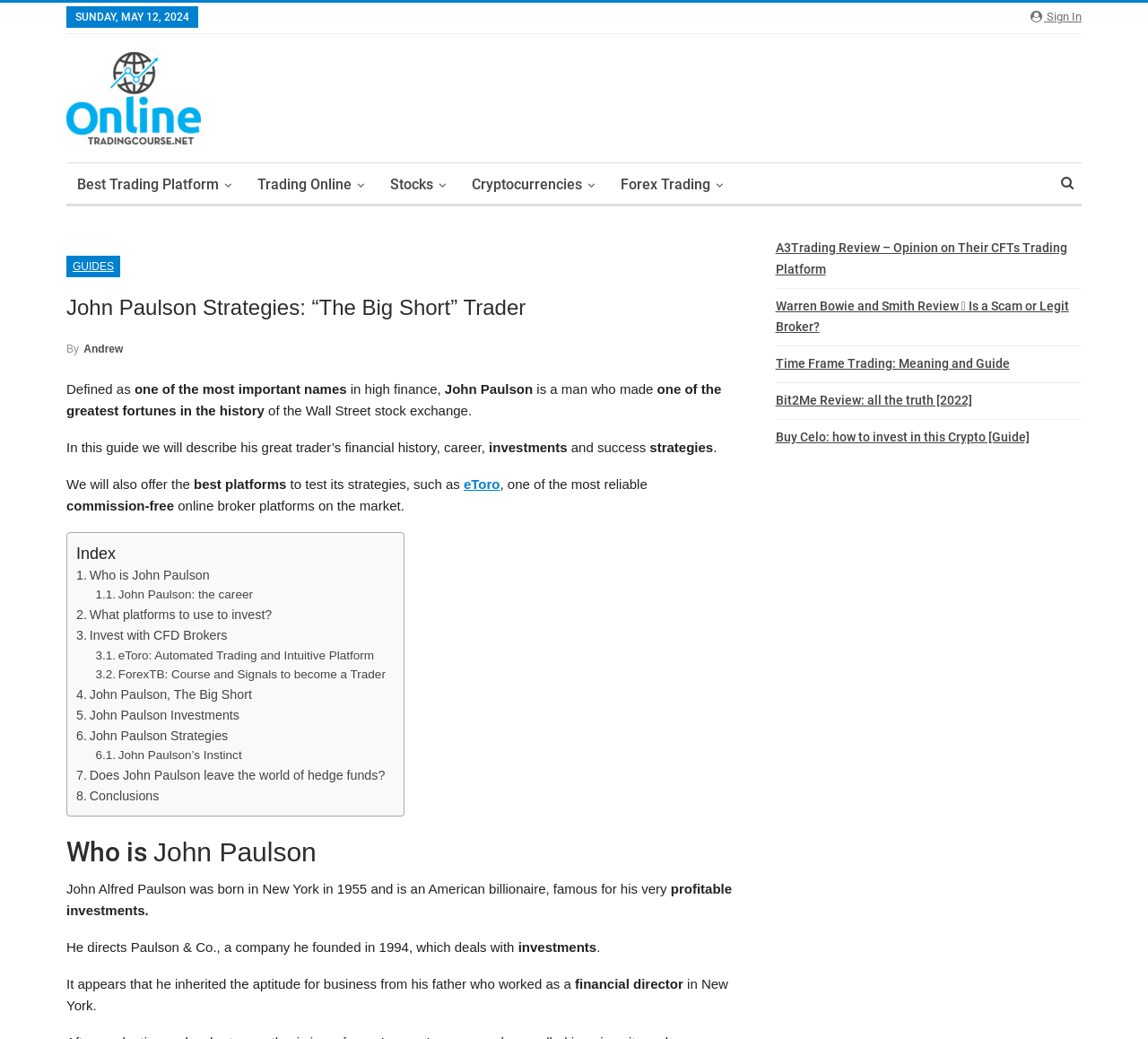What is the year John Paulson was born?
Please answer the question as detailed as possible based on the image.

The webpage states that 'John Alfred Paulson was born in New York in 1955 and is an American billionaire, famous for his very profitable investments.' This indicates that John Paulson was born in 1955.